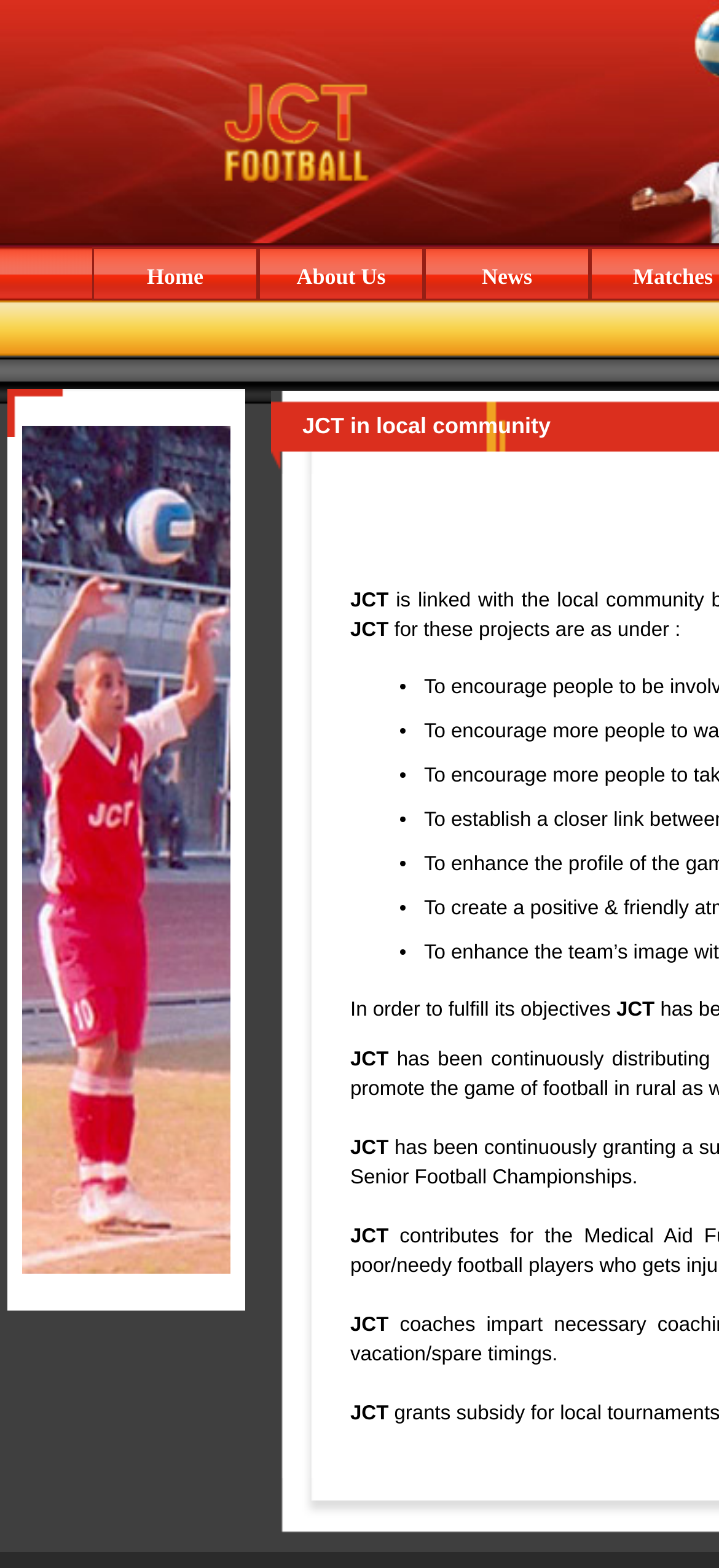How many news items are listed?
We need a detailed and exhaustive answer to the question. Please elaborate.

The number of news items can be counted by looking at the list markers ('•') in the news section. There are 7 list markers, indicating that there are 7 news items listed.